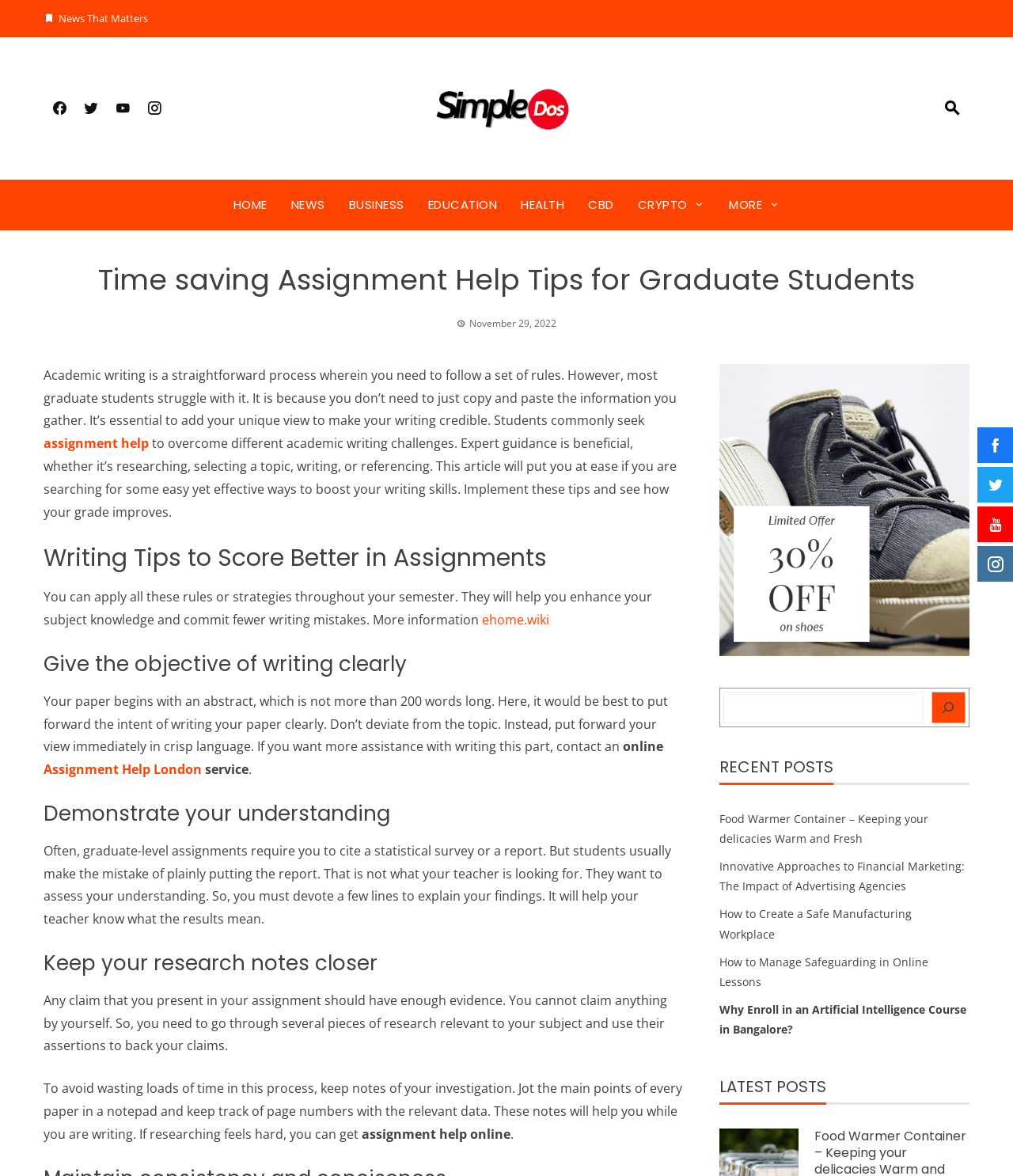Identify the bounding box coordinates of the region I need to click to complete this instruction: "Click on HOME".

[0.23, 0.164, 0.264, 0.185]